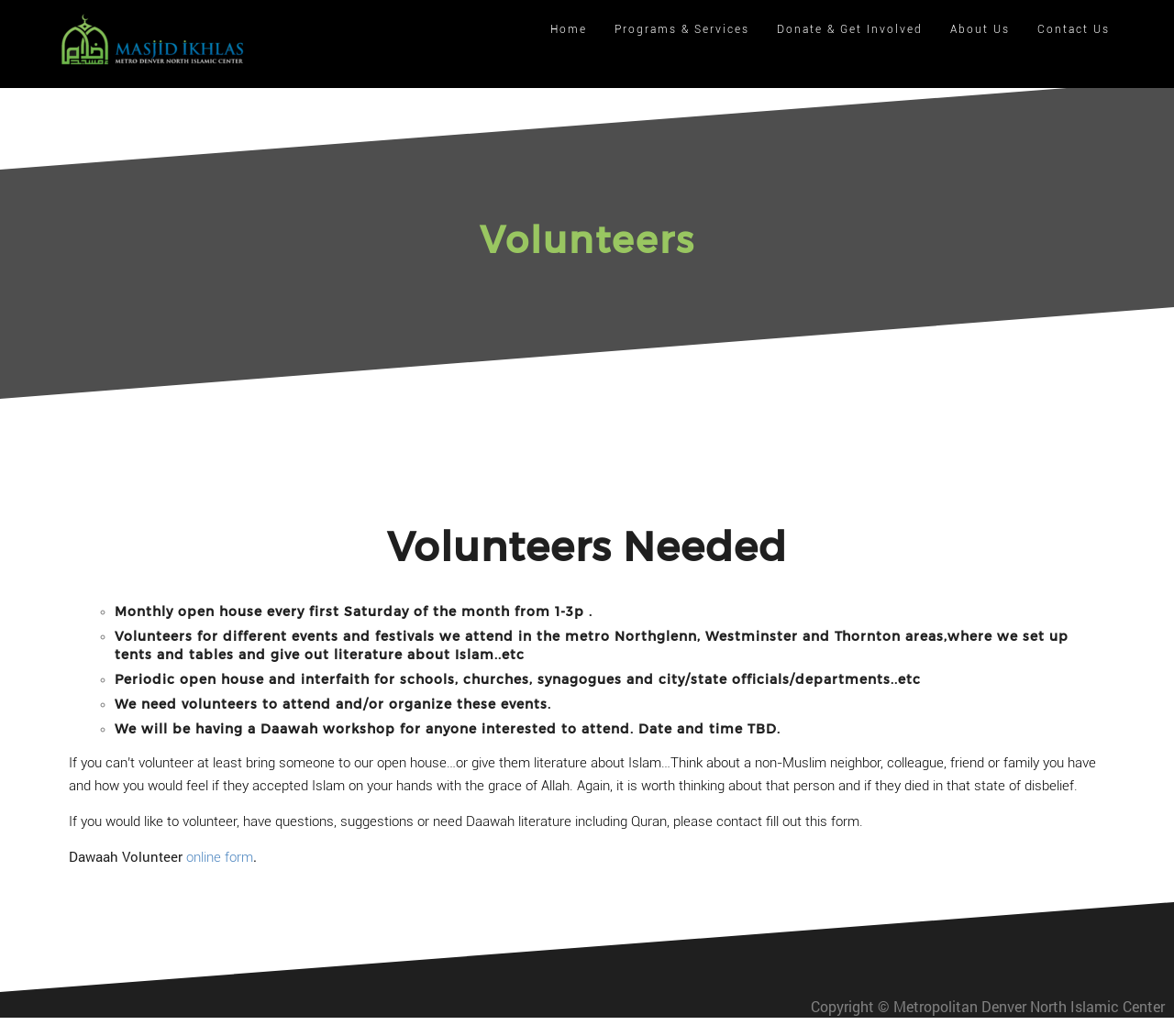Determine the bounding box coordinates of the element's region needed to click to follow the instruction: "Fill out the online form". Provide these coordinates as four float numbers between 0 and 1, formatted as [left, top, right, bottom].

[0.159, 0.82, 0.216, 0.835]